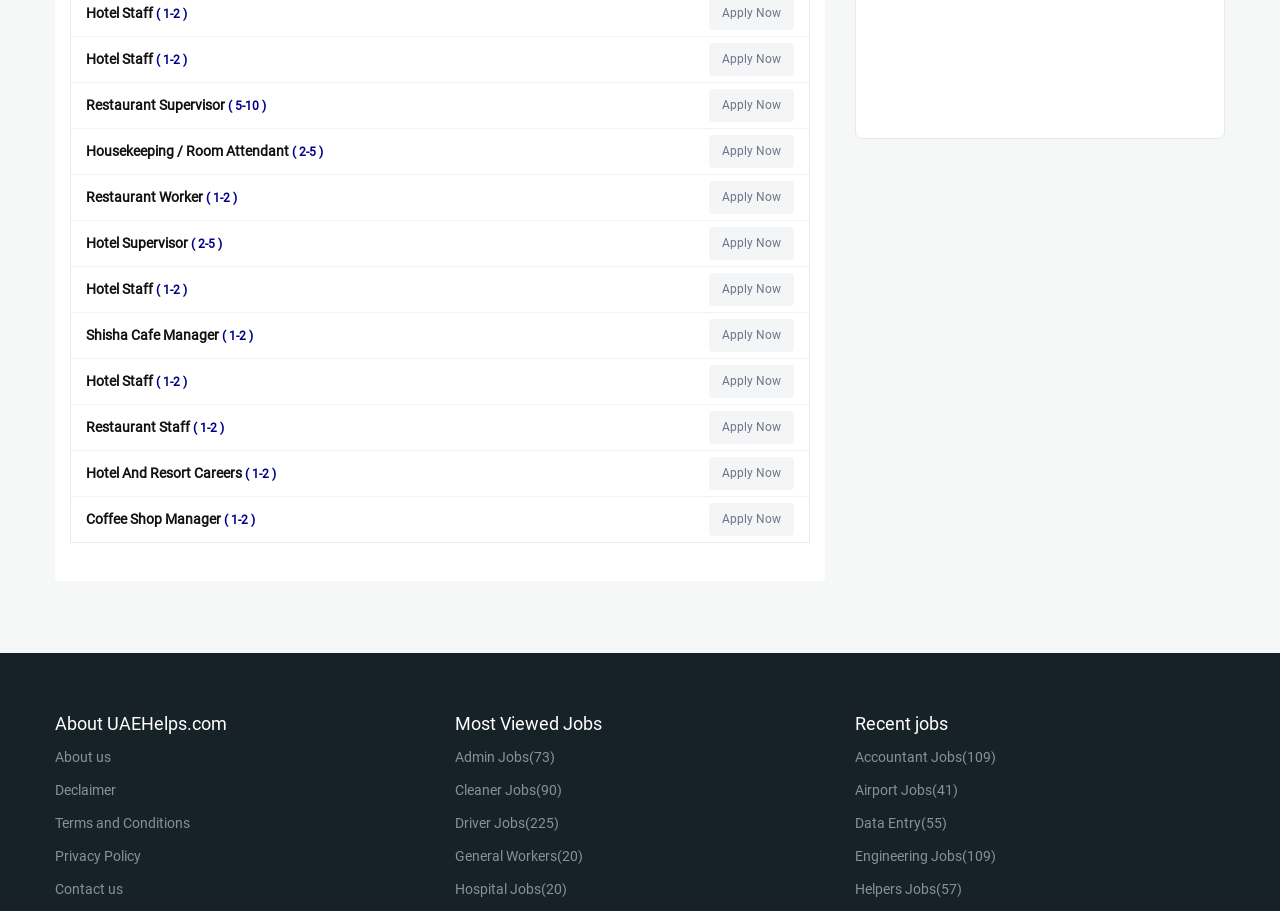Provide the bounding box coordinates in the format (top-left x, top-left y, bottom-right x, bottom-right y). All values are floating point numbers between 0 and 1. Determine the bounding box coordinate of the UI element described as: Restaurant Supervisor ( 5-10 )

[0.067, 0.106, 0.214, 0.124]